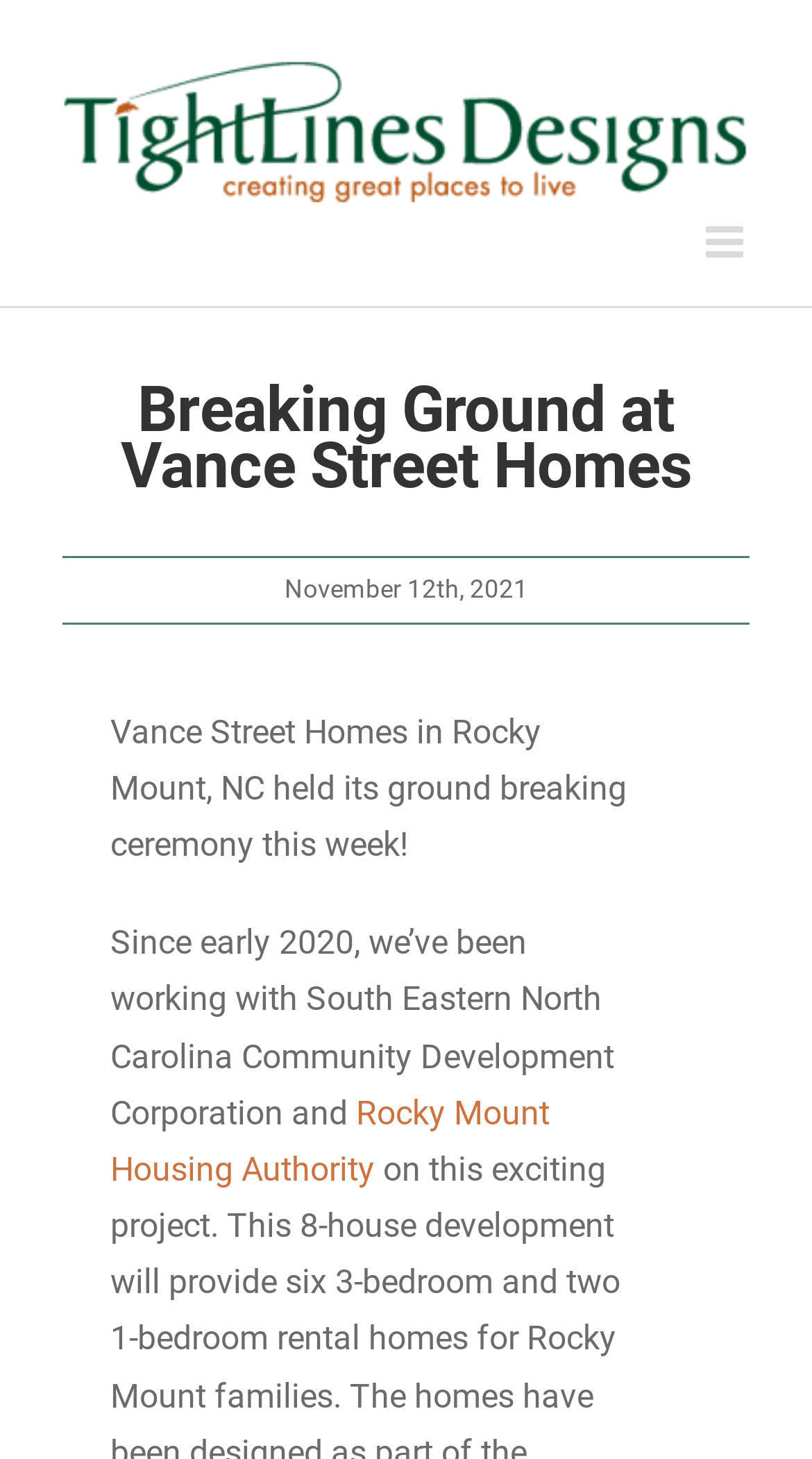Provide a brief response to the question using a single word or phrase: 
What is the location of Vance Street Homes?

Rocky Mount, NC